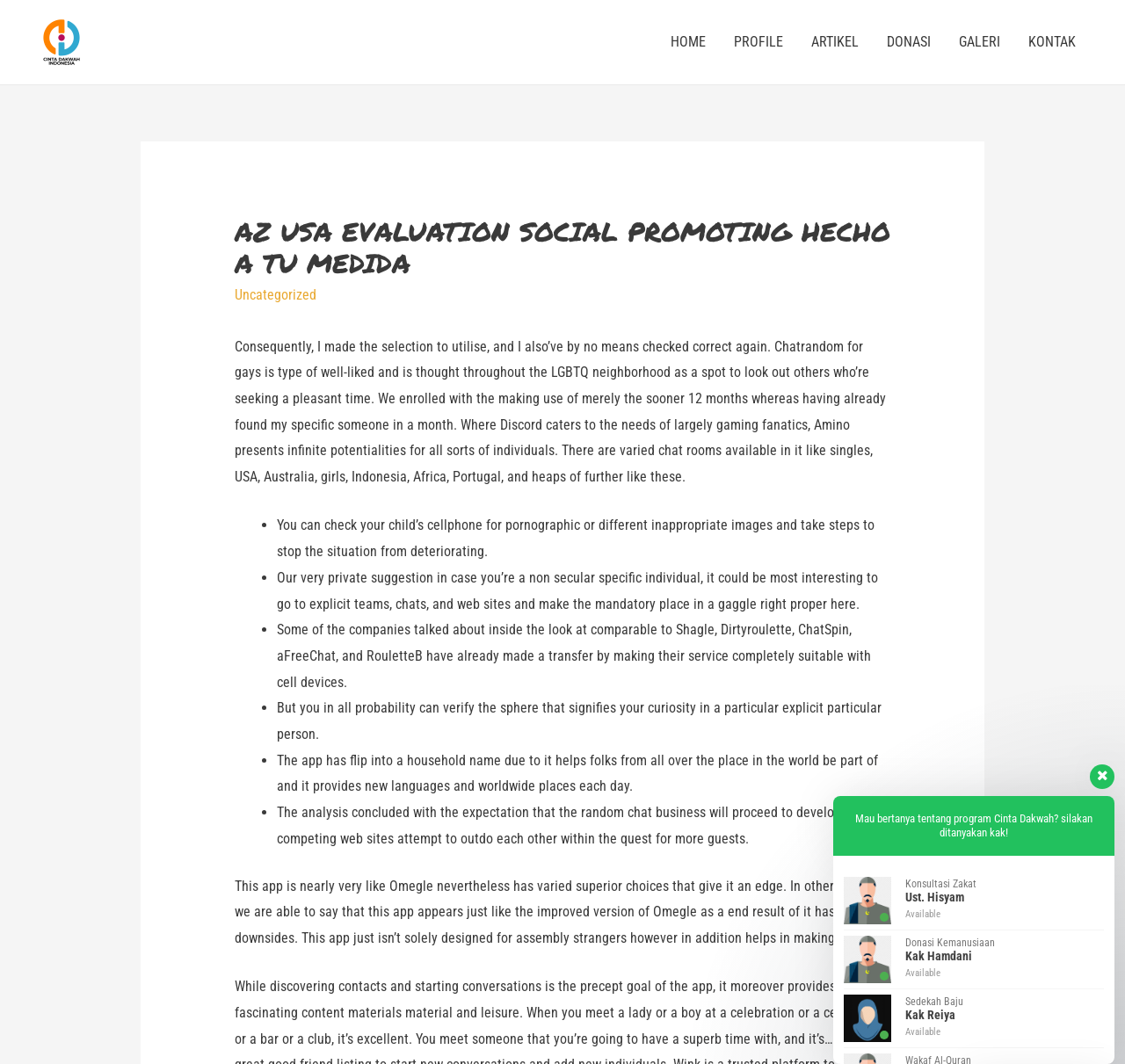Locate the bounding box coordinates of the clickable area needed to fulfill the instruction: "Click the GALERI link in the site navigation".

[0.84, 0.013, 0.902, 0.066]